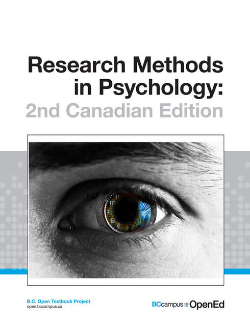Create a detailed narrative for the image.

The image showcases the cover of the textbook titled "Research Methods in Psychology: 2nd Canadian Edition." Prominently featured is a close-up of an eye, which creatively reflects elements of research and science through the intricate patterns within the iris. The title is displayed in bold text at the top, with the subtitle indicating the edition, highlighting its academic focus. This textbook is part of the B.C. Open Textbook Project, suggesting it is an educational resource designed for students and educators in the field of psychology, emphasizing the study of research methodologies. The publisher, BCcampus, is also noted, indicating a commitment to open educational resources.